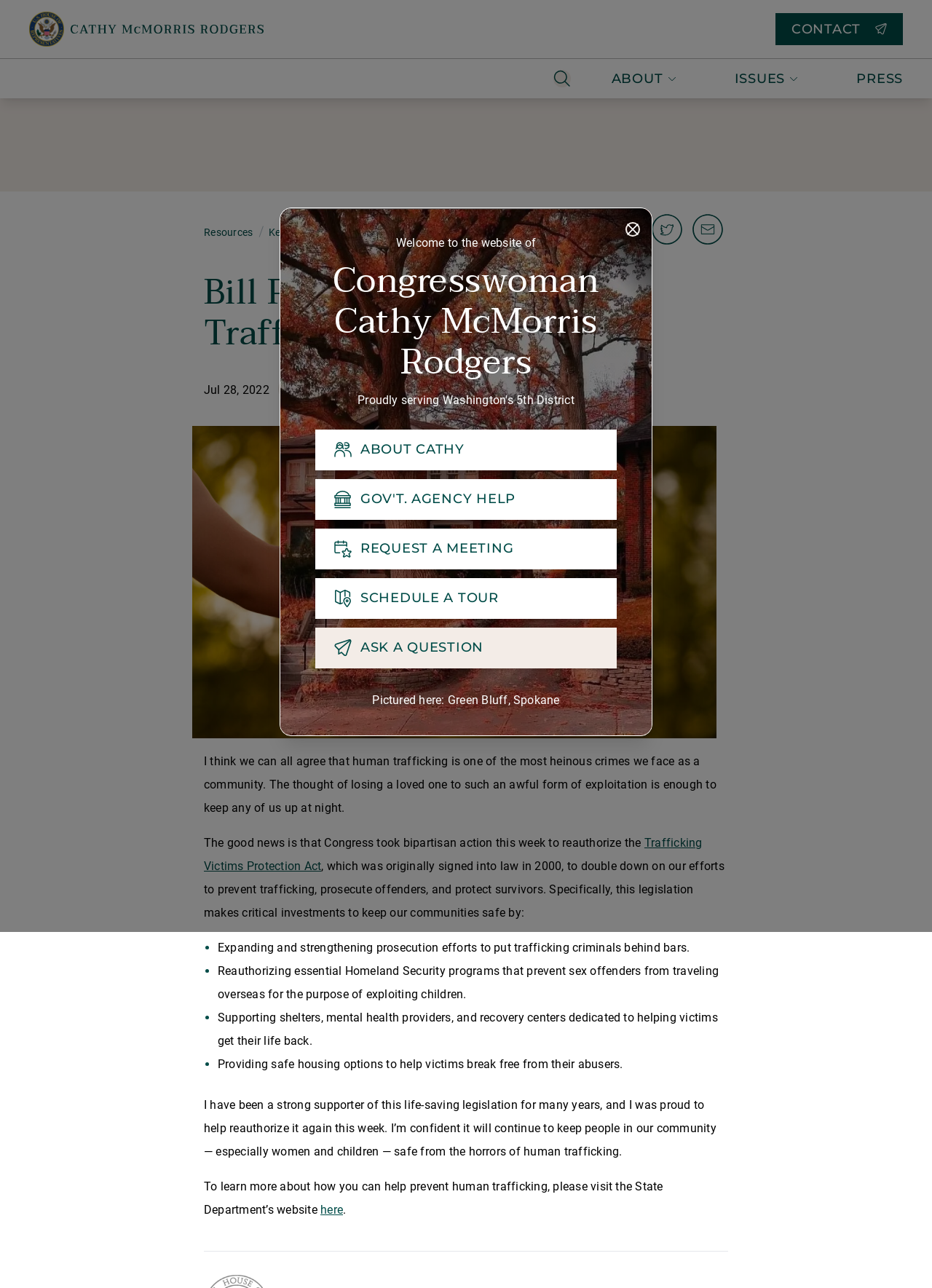Identify the bounding box coordinates of the region I need to click to complete this instruction: "Click the 'CONTACT' link".

[0.832, 0.018, 0.969, 0.028]